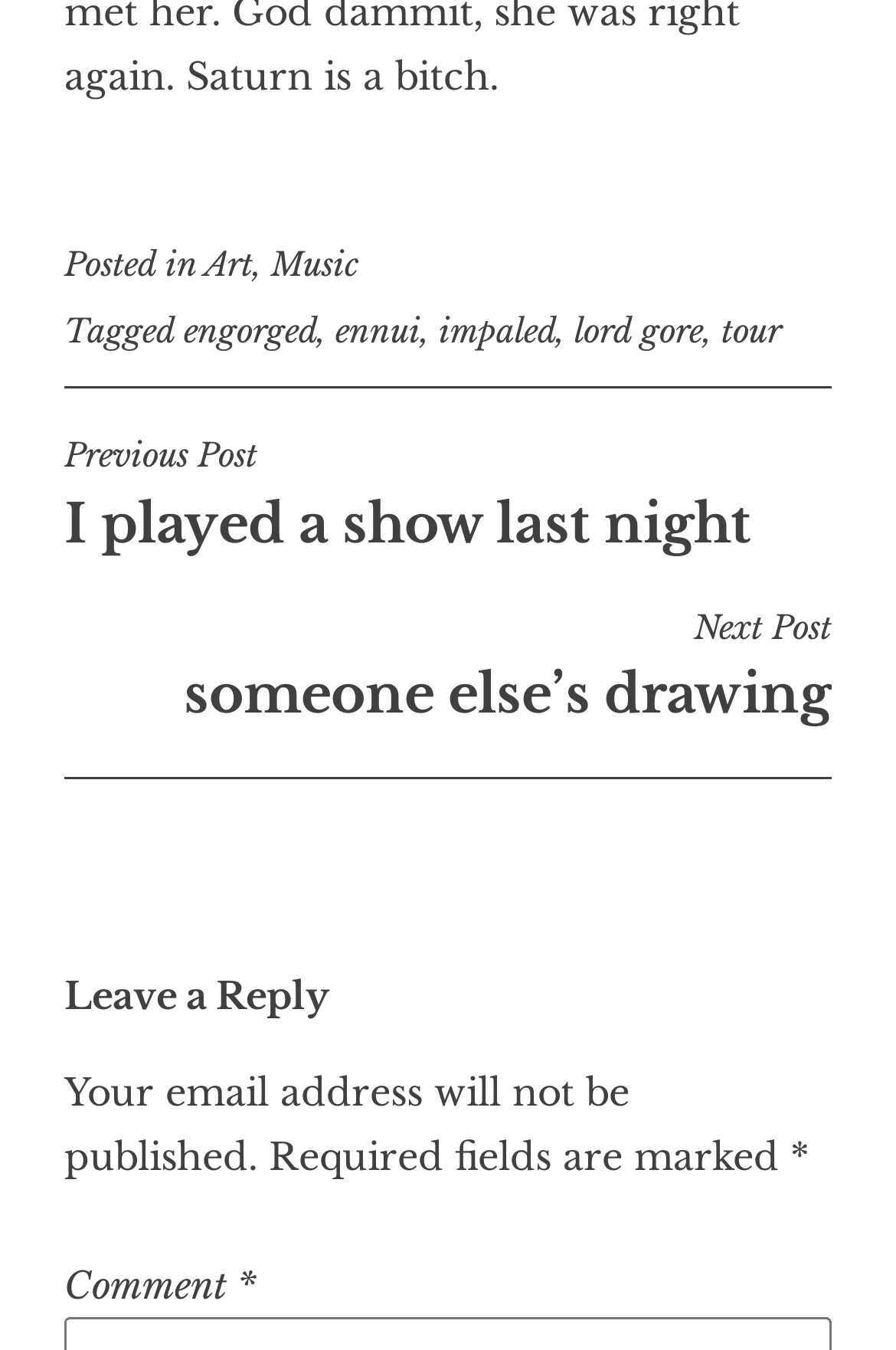Reply to the question with a single word or phrase:
What is the purpose of the section below the post?

To leave a reply